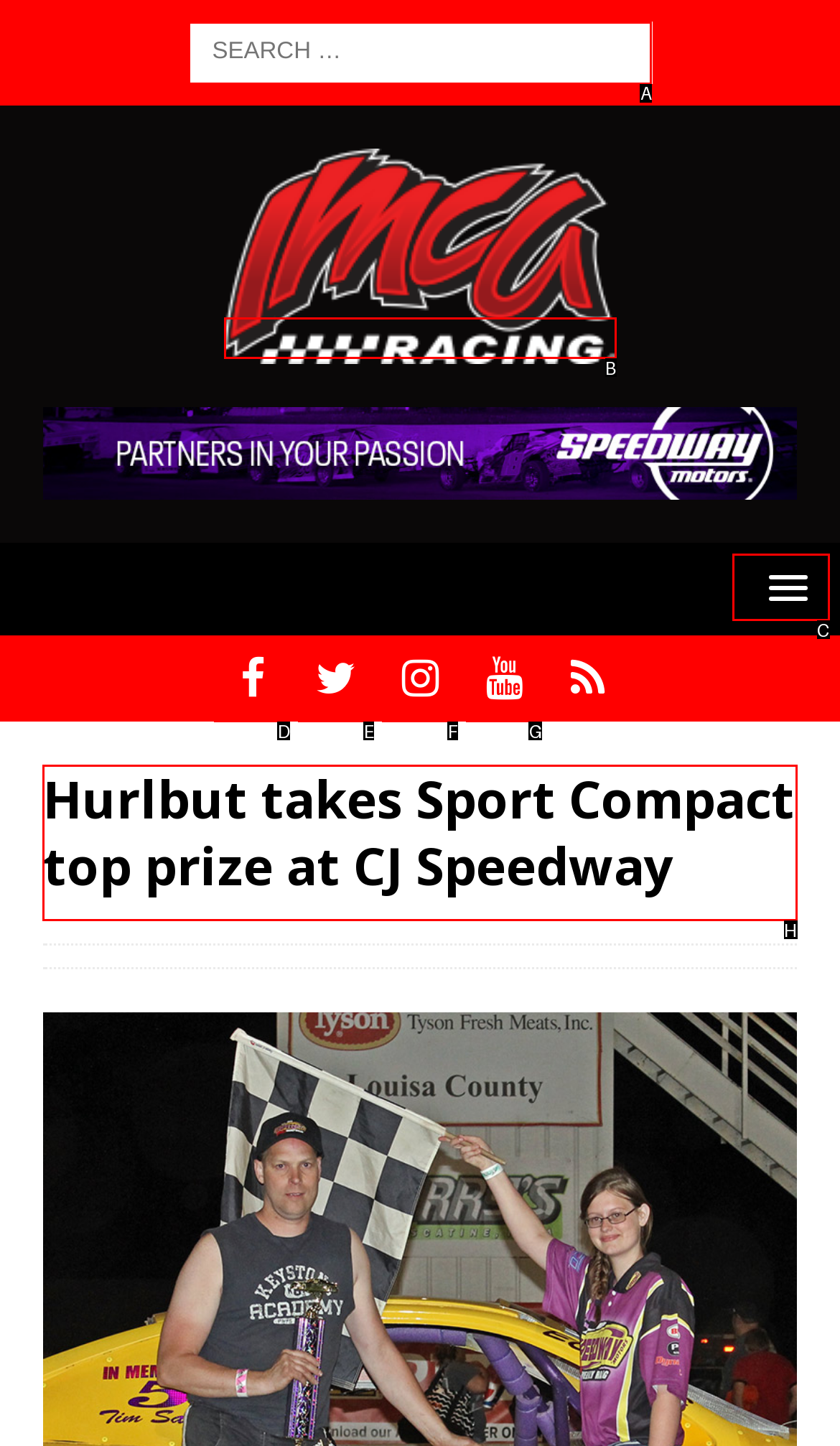Point out the correct UI element to click to carry out this instruction: Click on the social media link with the icon 
Answer with the letter of the chosen option from the provided choices directly.

None